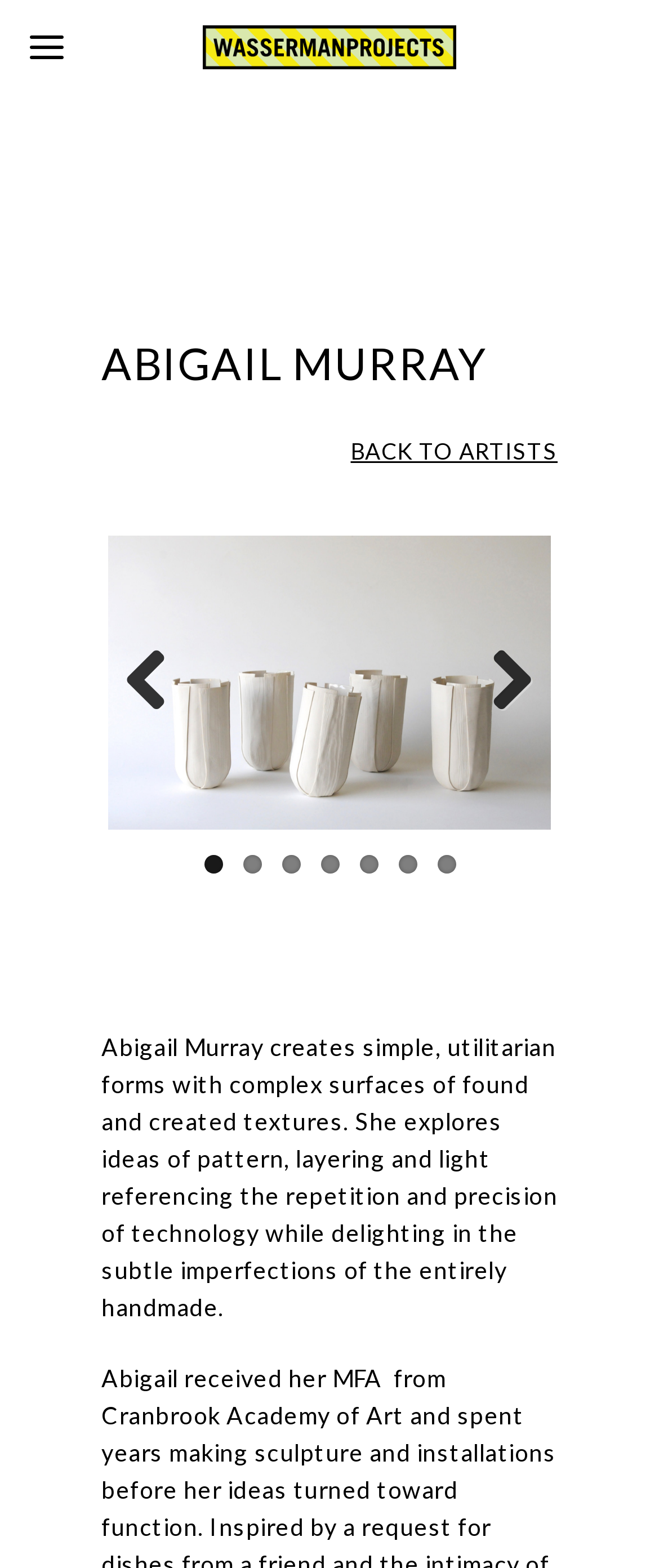Please provide a brief answer to the following inquiry using a single word or phrase:
What is the artist's name?

Abigail Murray